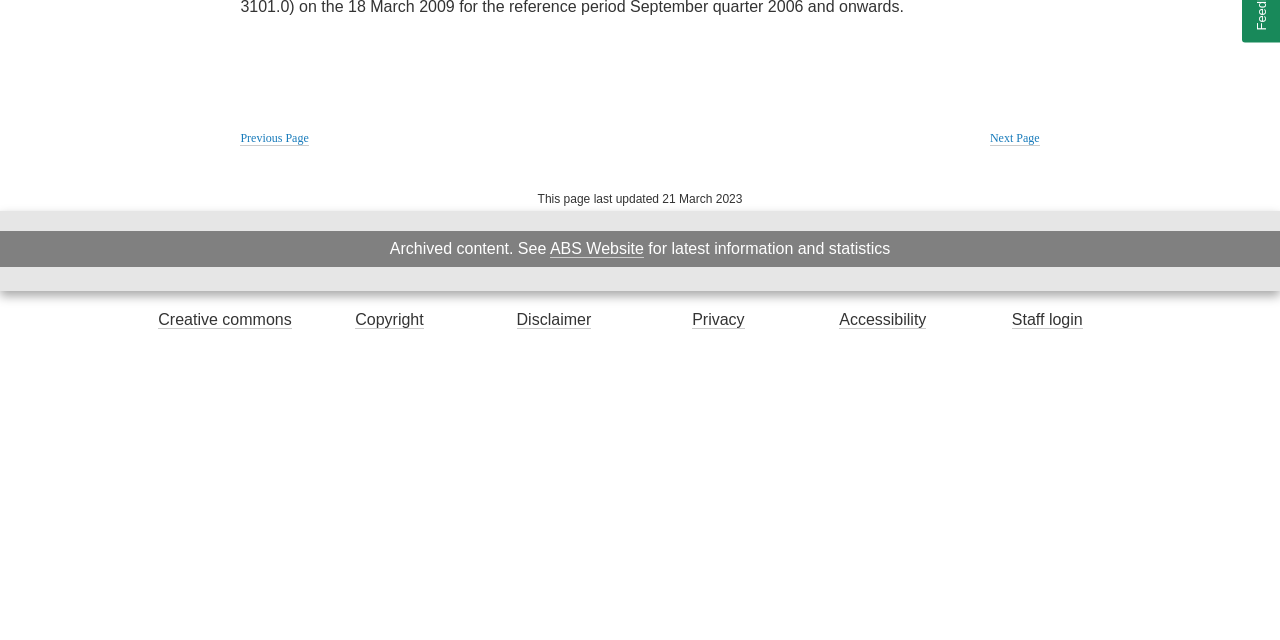Identify the bounding box for the given UI element using the description provided. Coordinates should be in the format (top-left x, top-left y, bottom-right x, bottom-right y) and must be between 0 and 1. Here is the description: Previous Page

[0.188, 0.204, 0.241, 0.227]